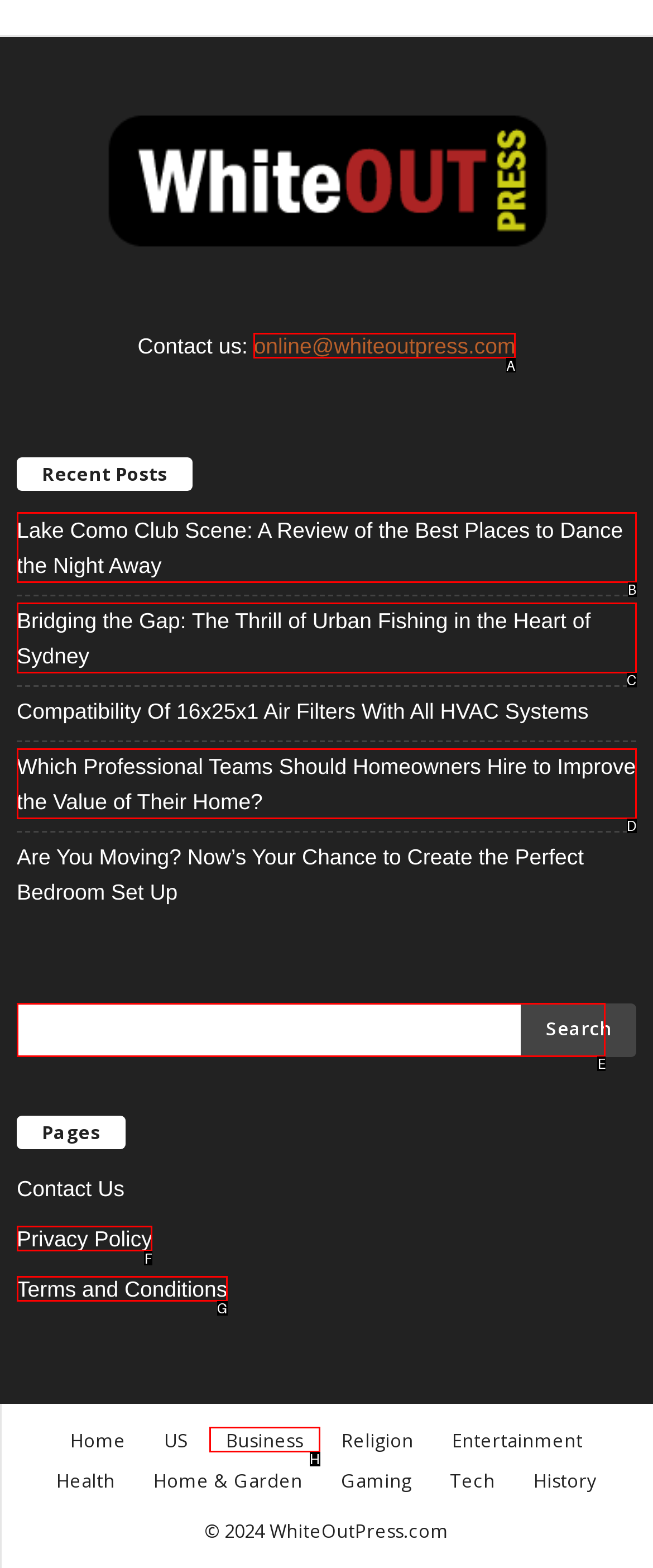What letter corresponds to the UI element to complete this task: View the Privacy Policy
Answer directly with the letter.

F